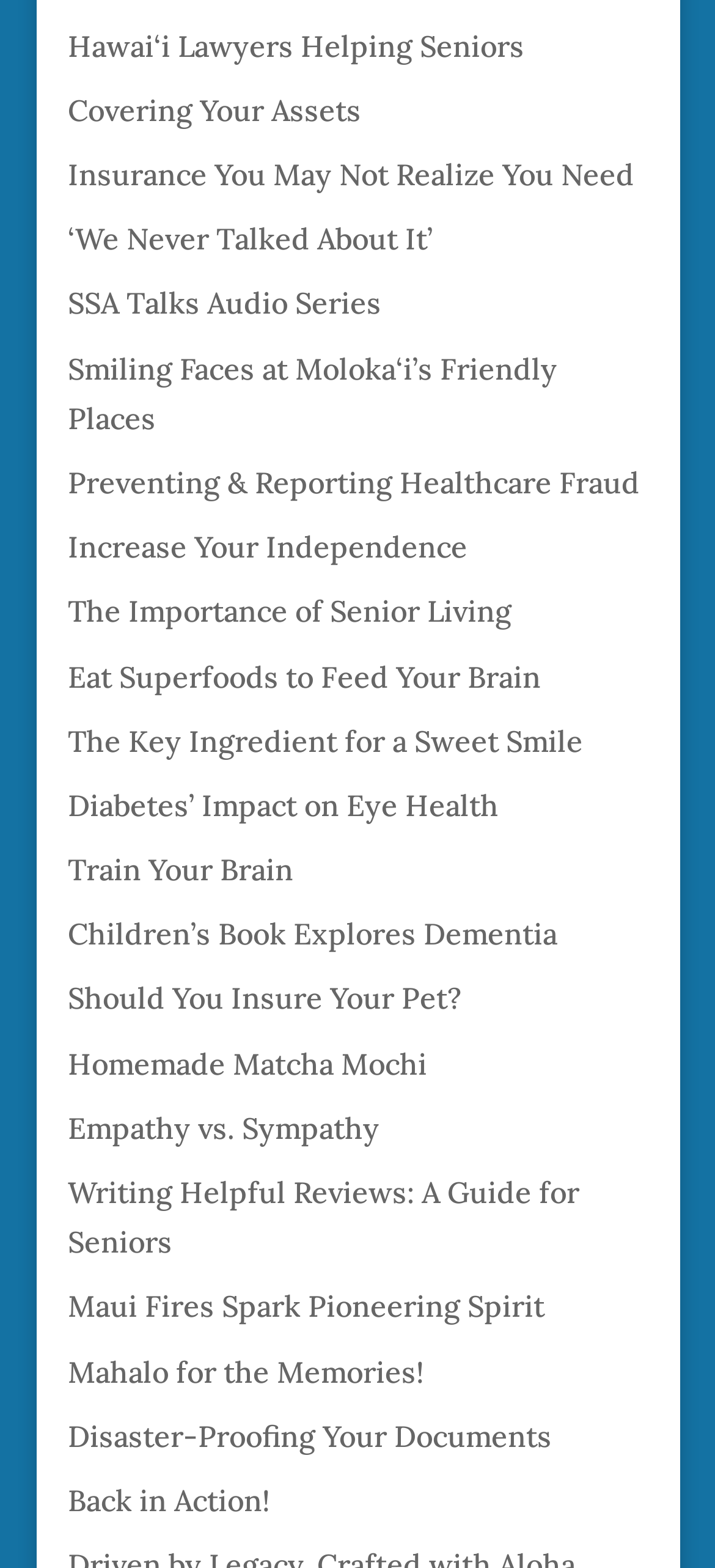Are there any links related to food?
Based on the screenshot, provide a one-word or short-phrase response.

Yes